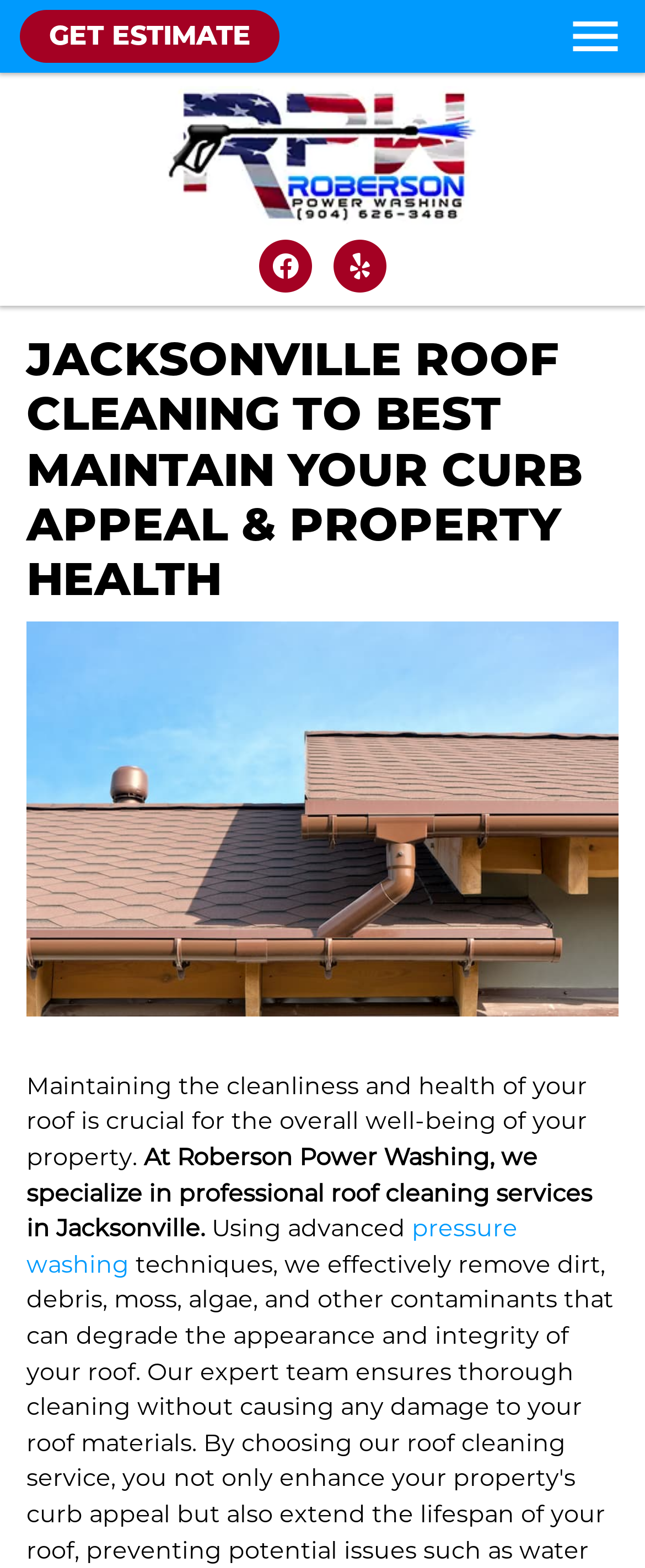Identify the bounding box coordinates of the HTML element based on this description: "alt="Mobile Menu"".

[0.877, 0.012, 0.969, 0.032]